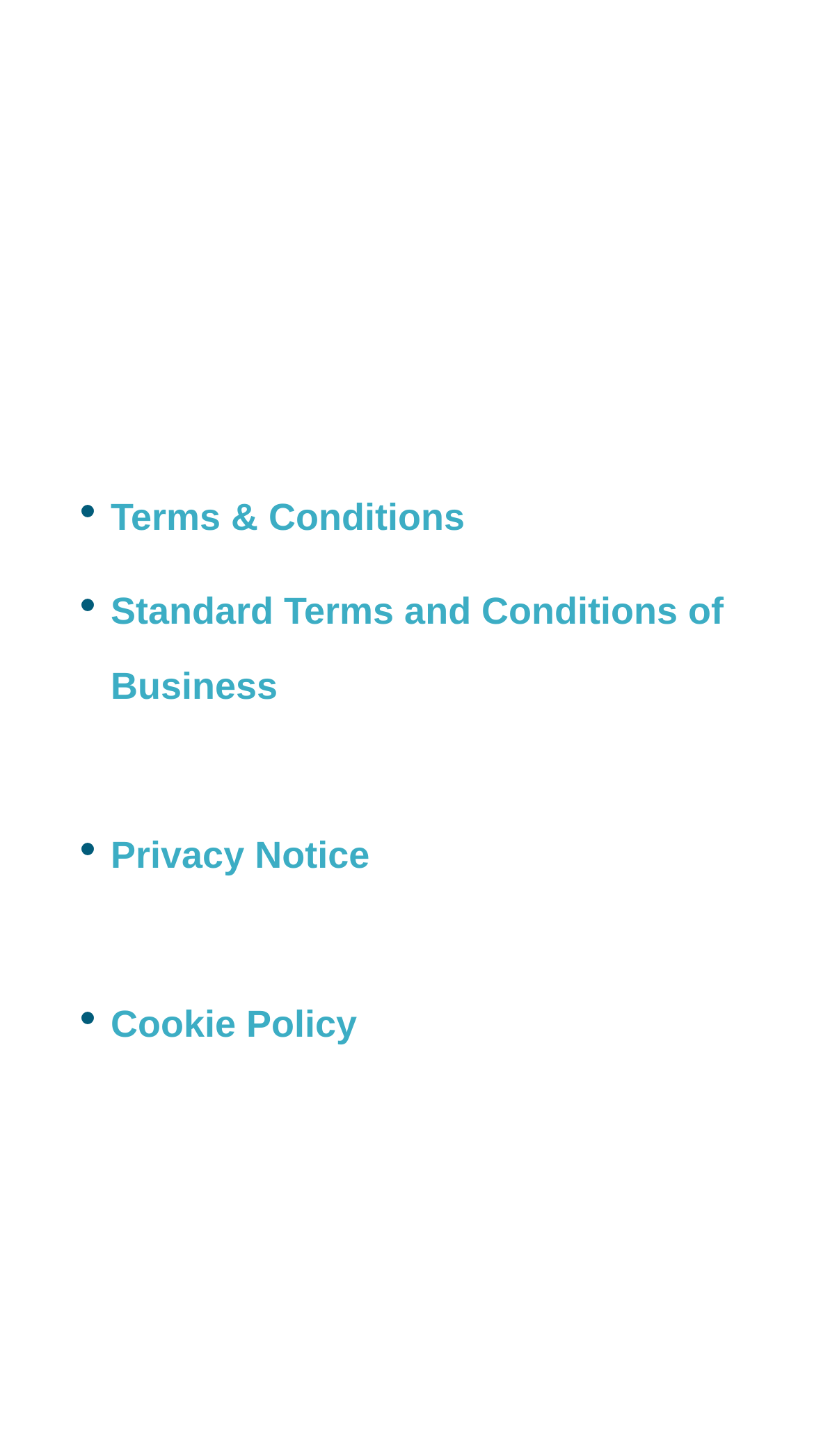Respond to the following query with just one word or a short phrase: 
What is the fourth link in the footer section?

Cookie Policy